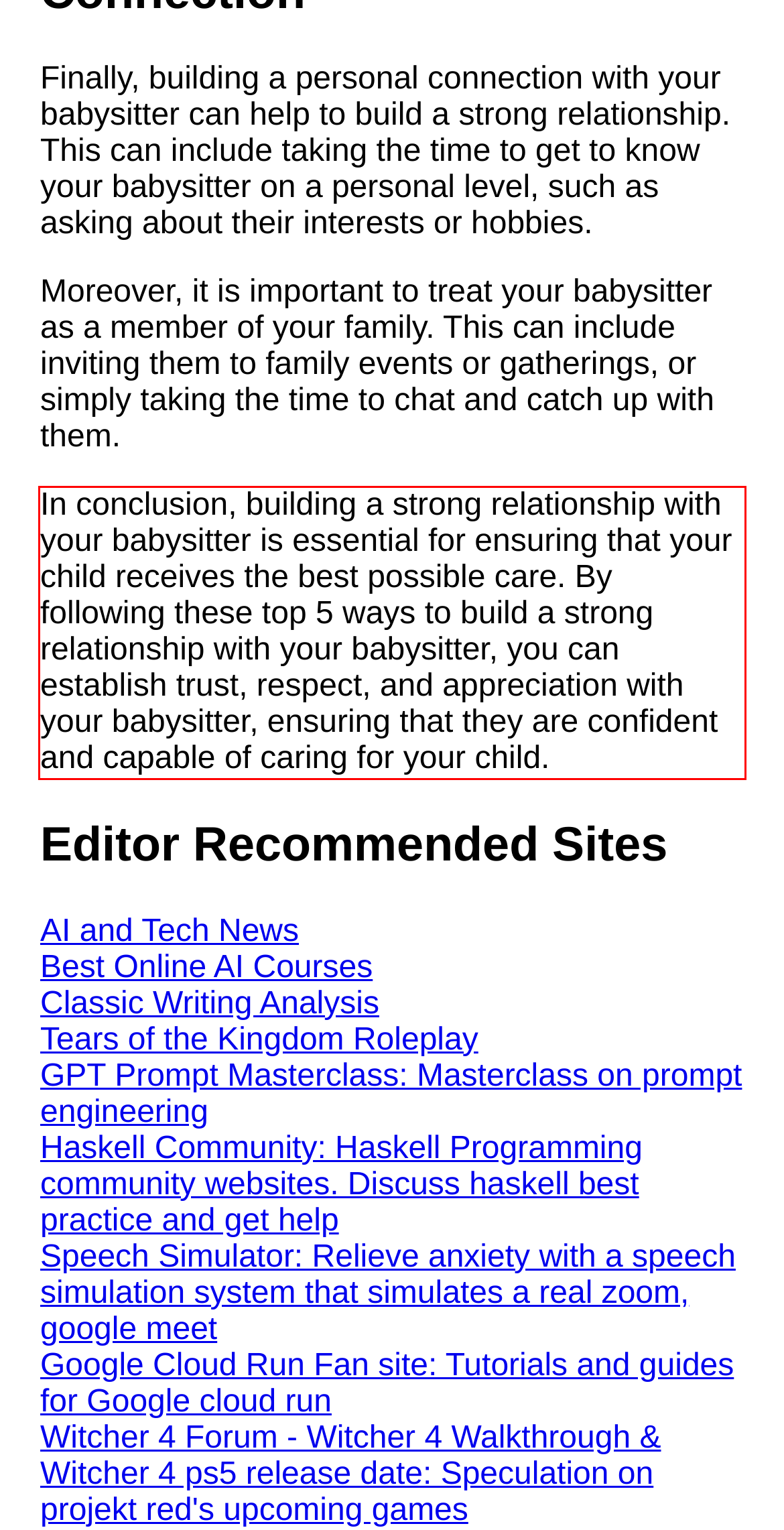Please examine the webpage screenshot containing a red bounding box and use OCR to recognize and output the text inside the red bounding box.

In conclusion, building a strong relationship with your babysitter is essential for ensuring that your child receives the best possible care. By following these top 5 ways to build a strong relationship with your babysitter, you can establish trust, respect, and appreciation with your babysitter, ensuring that they are confident and capable of caring for your child.